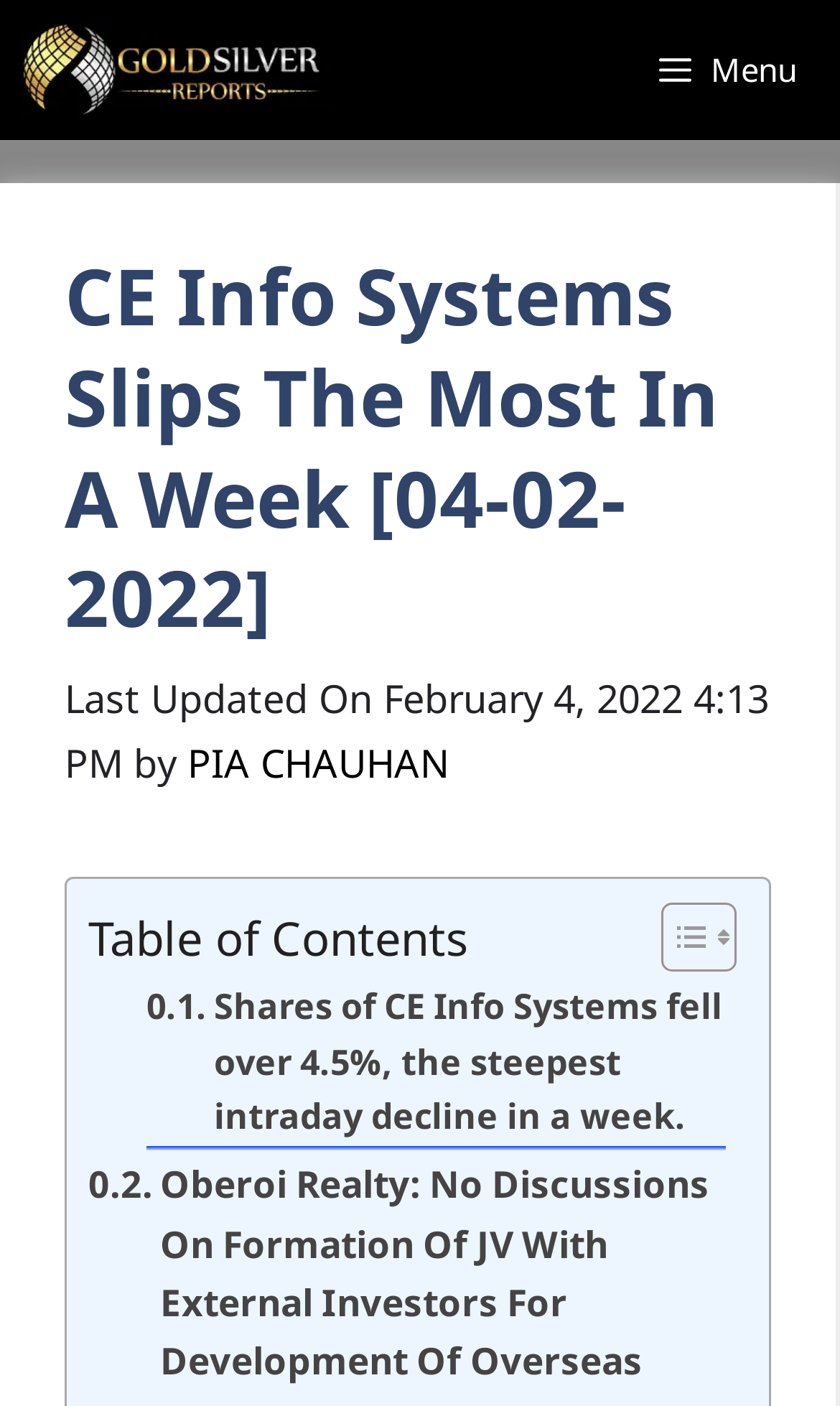Provide the bounding box coordinates, formatted as (top-left x, top-left y, bottom-right x, bottom-right y), with all values being floating point numbers between 0 and 1. Identify the bounding box of the UI element that matches the description: title="Gold Silver Reports"

[0.026, 0.0, 0.395, 0.1]